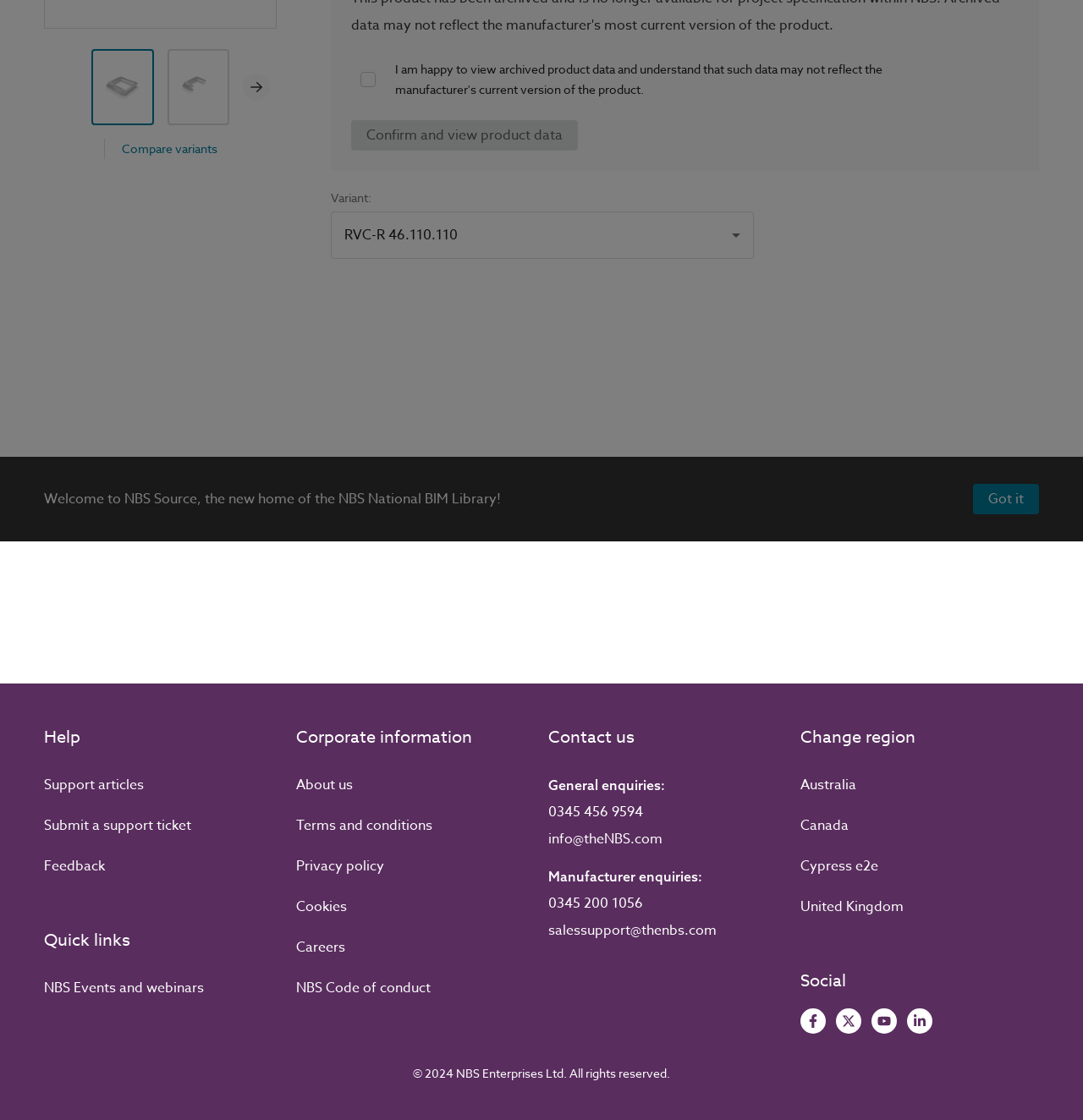From the webpage screenshot, predict the bounding box of the UI element that matches this description: "NBS Events and webinars".

[0.041, 0.873, 0.188, 0.891]